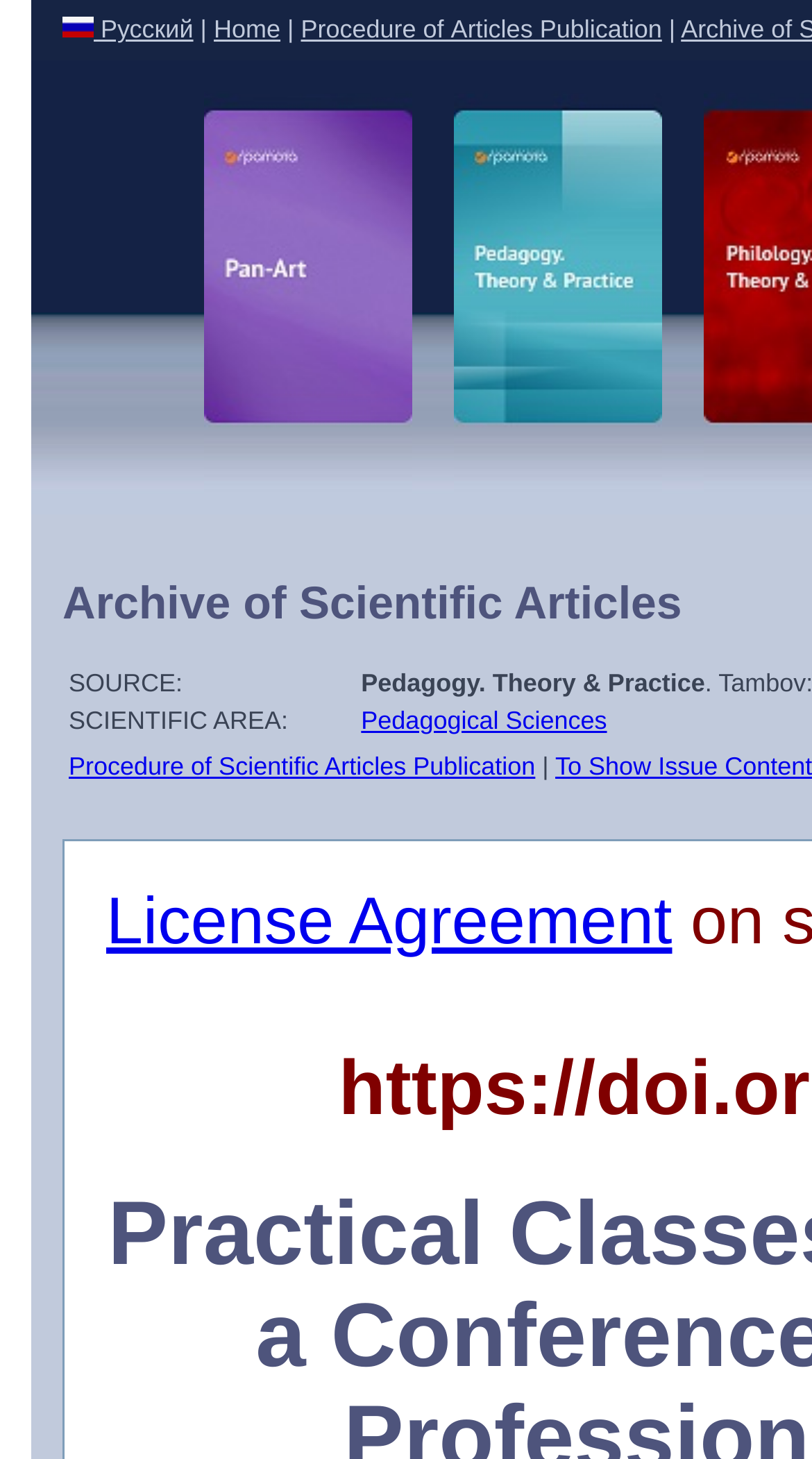Please specify the bounding box coordinates of the region to click in order to perform the following instruction: "Read about Pedagogical Sciences".

[0.445, 0.484, 0.747, 0.504]